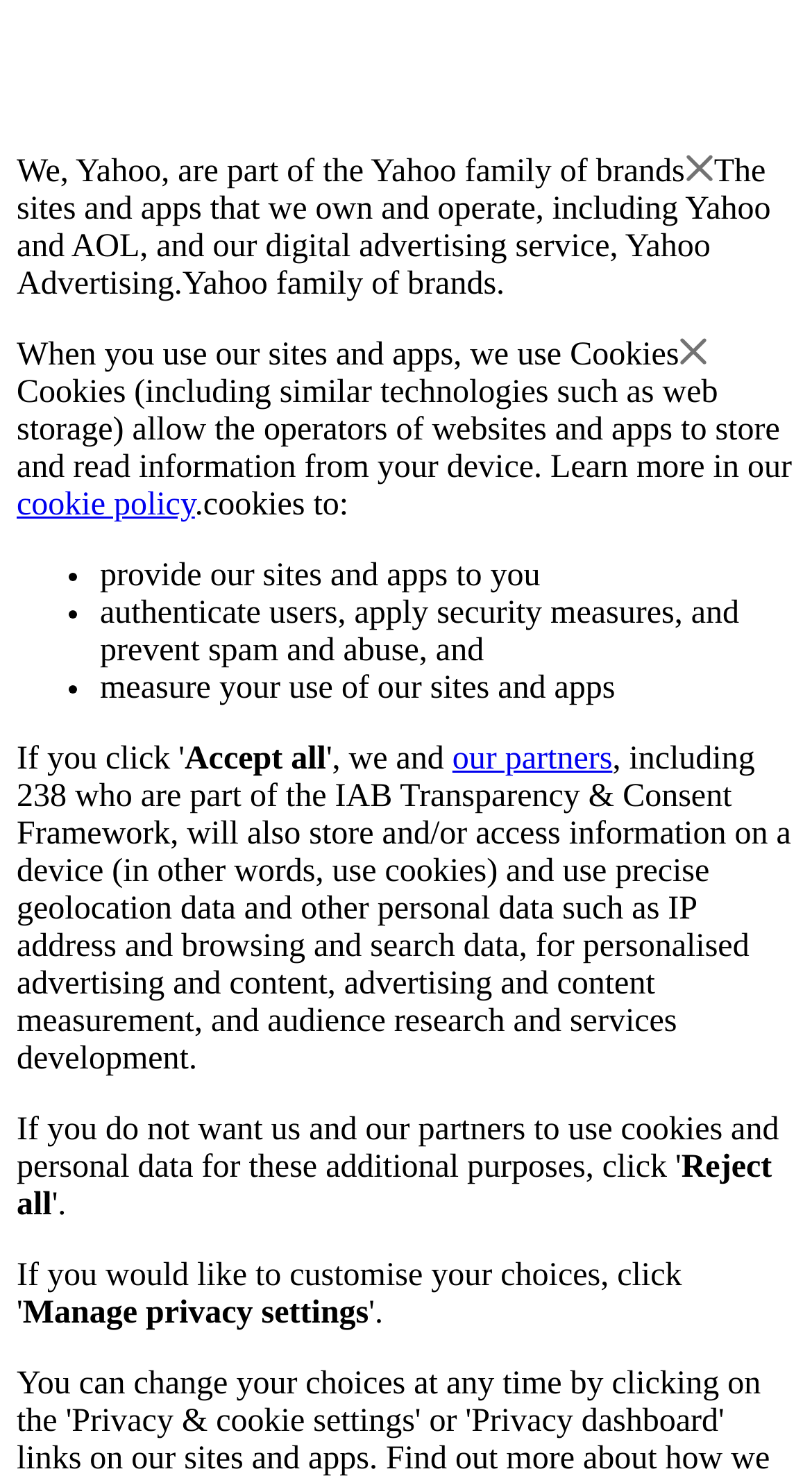Describe all the key features of the webpage in detail.

The webpage appears to be a privacy policy or consent page for Yahoo. At the top, there is a brief introduction stating that Yahoo is part of the Yahoo family of brands. Below this, there is a paragraph explaining that Yahoo owns and operates various sites and apps, including Yahoo and AOL, and provides digital advertising services.

The page then delves into the use of cookies, which are explained in a tooltip as allowing website and app operators to store and read information from devices. A link to the cookie policy is provided for further information. The text continues to explain that cookies are used to provide Yahoo's sites and apps, authenticate users, apply security measures, and measure user activity.

The page also lists the purposes of cookies, including providing sites and apps, authenticating users, applying security measures, and measuring user activity. There are three bullet points in this list.

Below this, there are two buttons: "Accept all" and "Reject all". The "Accept all" button is accompanied by a link to "our partners", which likely refers to third-party companies that use cookies for personalized advertising and content. The "Reject all" button is located near the bottom of the page.

Finally, there is a "Manage privacy settings" button at the very bottom of the page, which allows users to customize their privacy preferences.